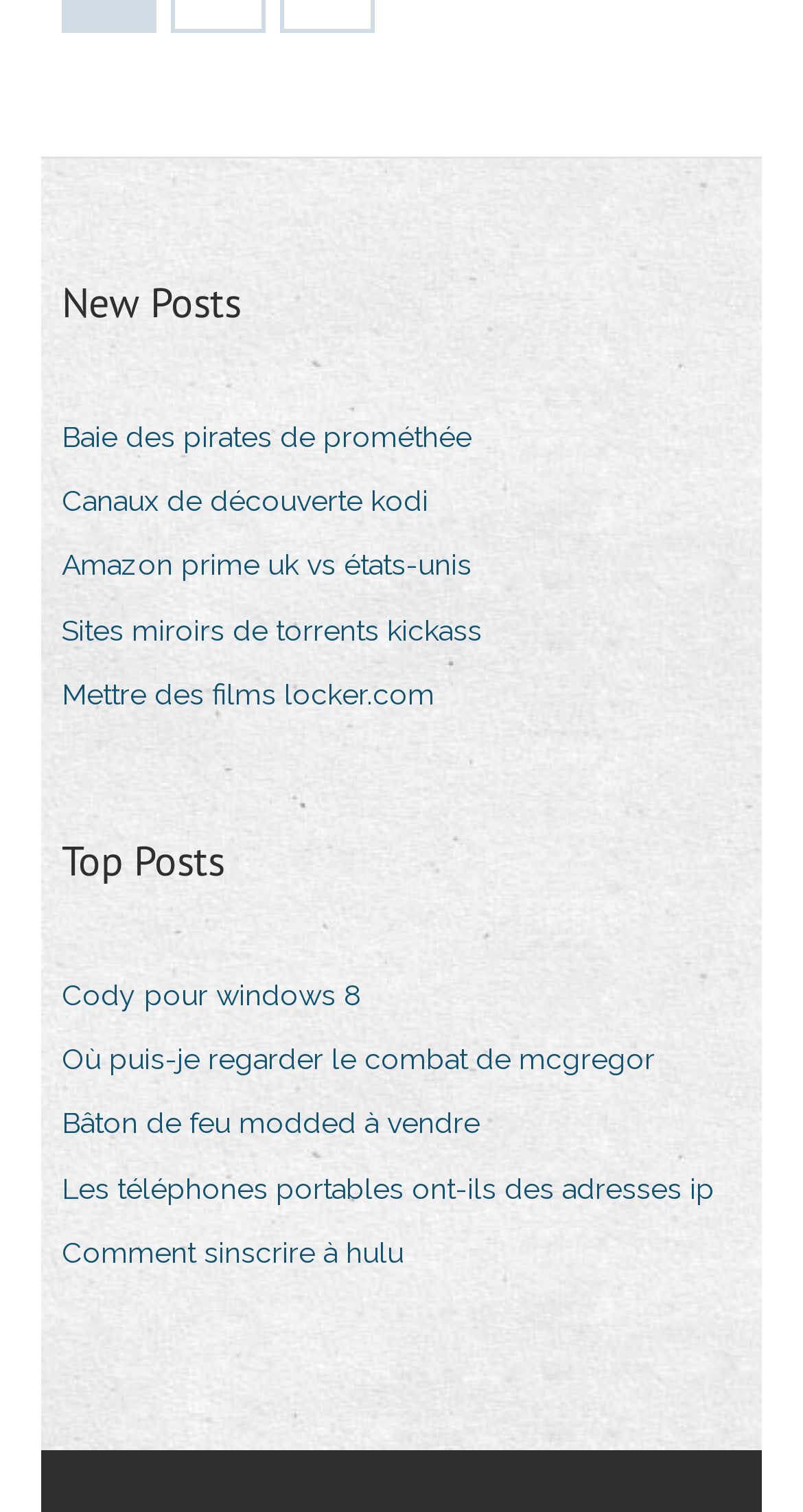Locate the bounding box coordinates of the element that should be clicked to fulfill the instruction: "Read Où puis-je regarder le combat de mcgregor".

[0.077, 0.683, 0.854, 0.72]